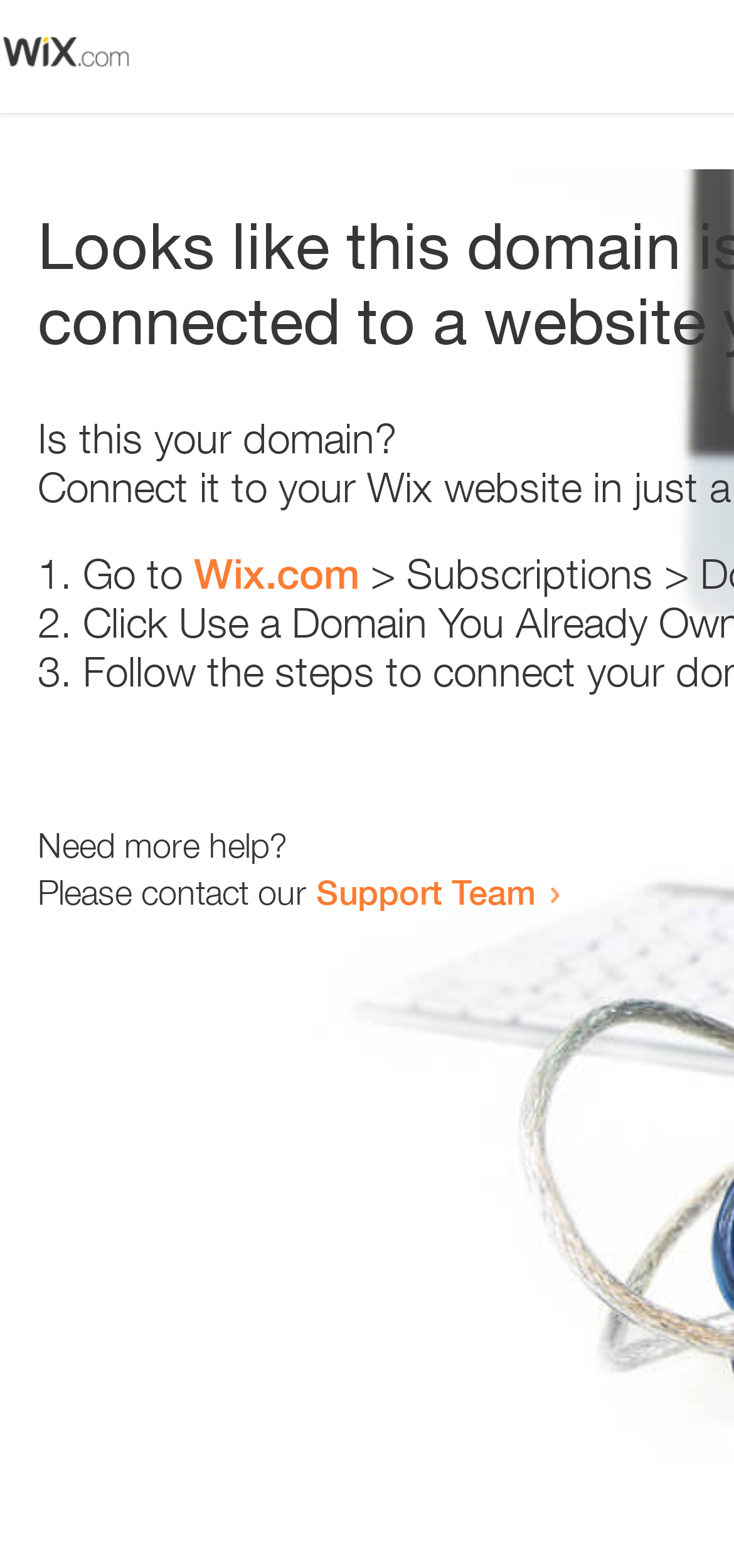What is the tone of the webpage?
Using the visual information, respond with a single word or phrase.

helpful